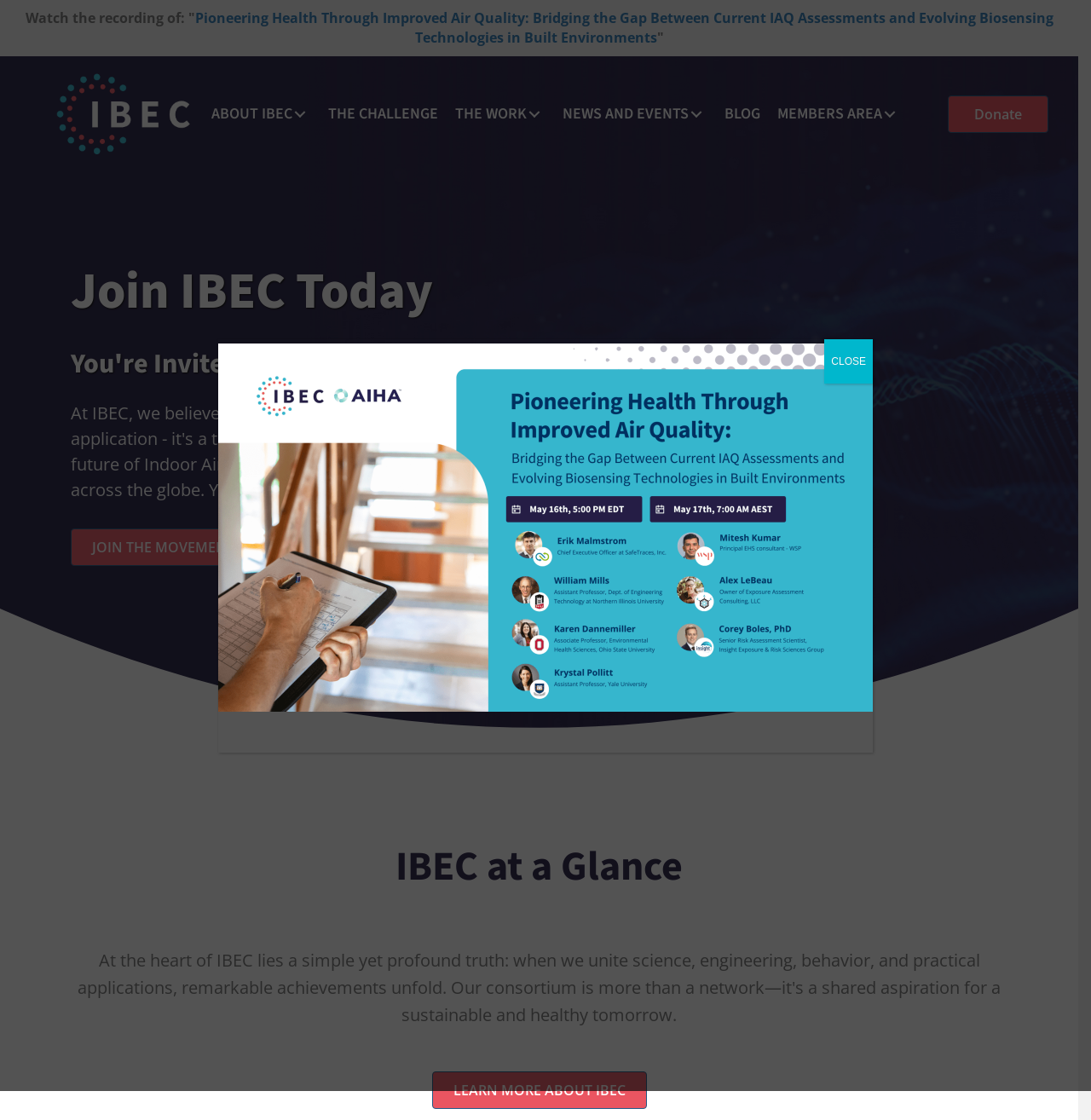Please identify the coordinates of the bounding box for the clickable region that will accomplish this instruction: "Close the dialog".

[0.756, 0.303, 0.8, 0.342]